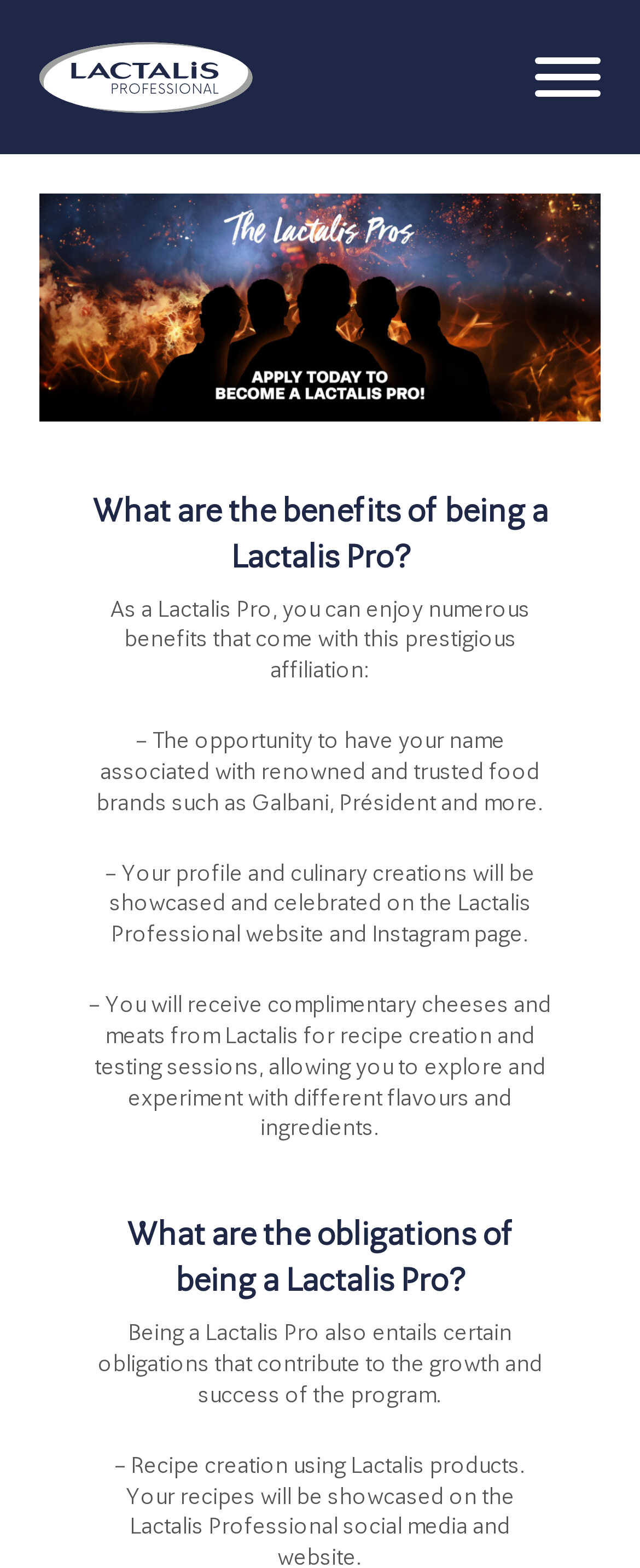Specify the bounding box coordinates of the area to click in order to execute this command: 'Learn about the benefits of being a Lactalis Pro'. The coordinates should consist of four float numbers ranging from 0 to 1, and should be formatted as [left, top, right, bottom].

[0.138, 0.31, 0.862, 0.369]